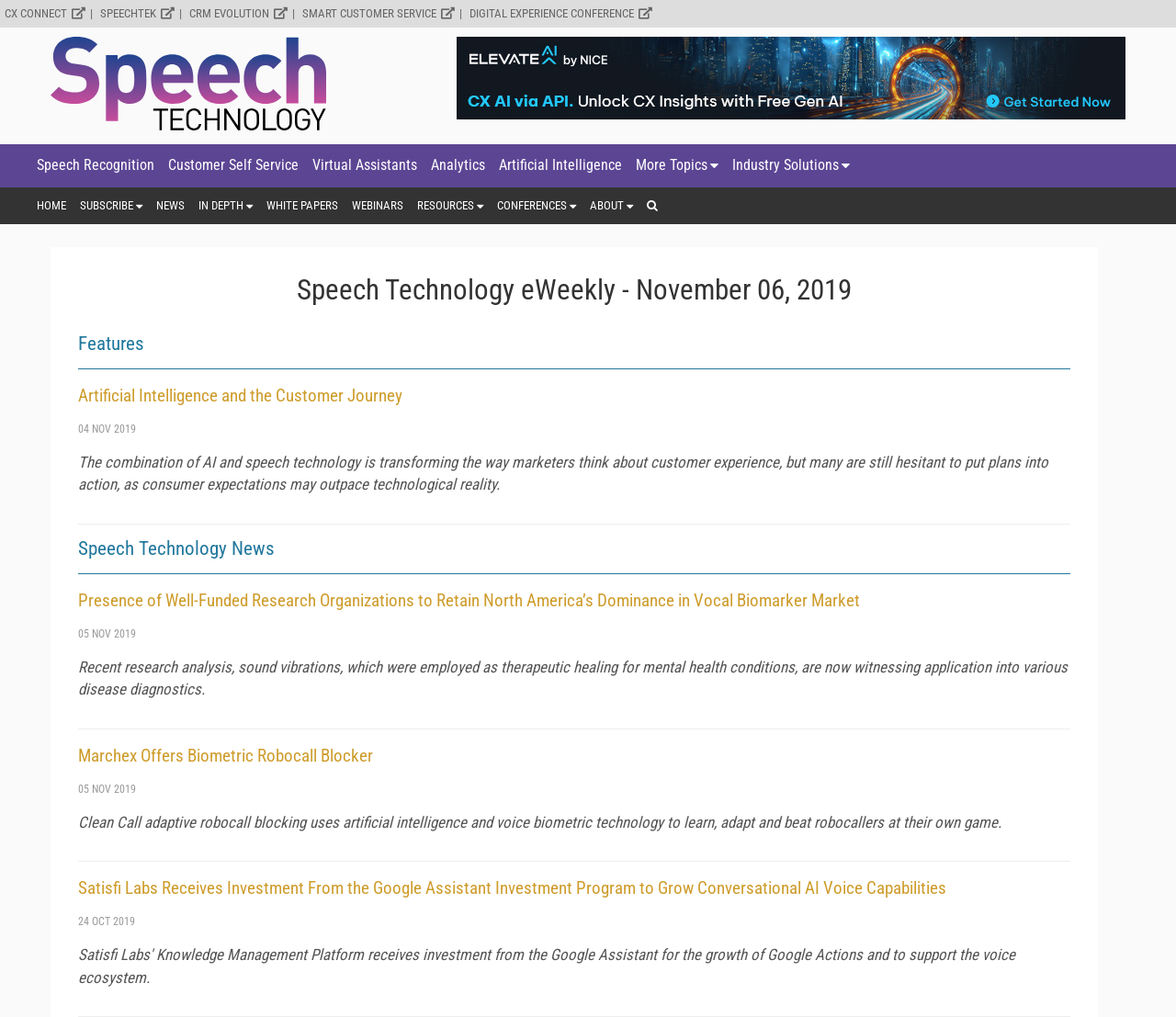Analyze the image and provide a detailed answer to the question: How many main topics are listed?

I counted the number of links under the header 'Features' and found 6 main topics listed, which are 'Speech Recognition', 'Customer Self Service', 'Virtual Assistants', 'Analytics', 'Artificial Intelligence', and 'More Topics'.